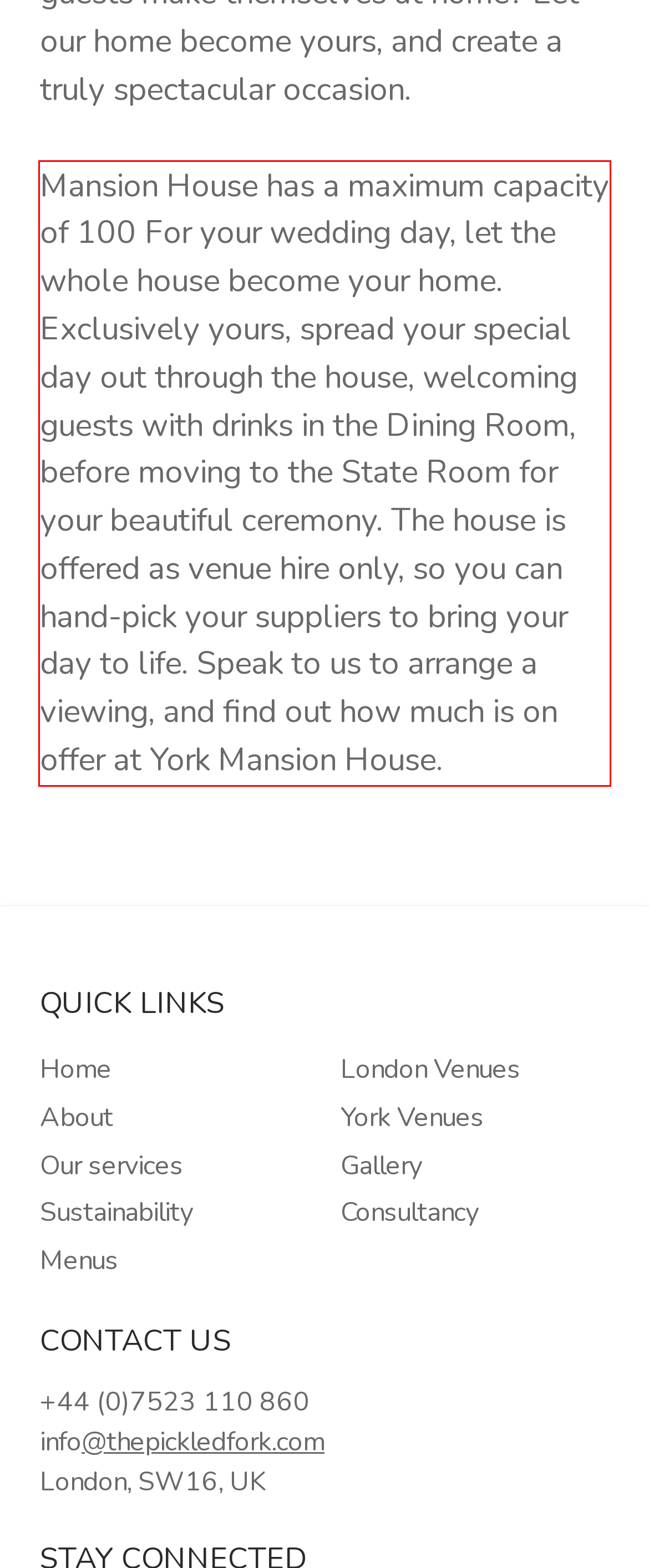Using the provided screenshot of a webpage, recognize the text inside the red rectangle bounding box by performing OCR.

Mansion House has a maximum capacity of 100 For your wedding day, let the whole house become your home. Exclusively yours, spread your special day out through the house, welcoming guests with drinks in the Dining Room, before moving to the State Room for your beautiful ceremony. The house is offered as venue hire only, so you can hand-pick your suppliers to bring your day to life. Speak to us to arrange a viewing, and find out how much is on offer at York Mansion House.